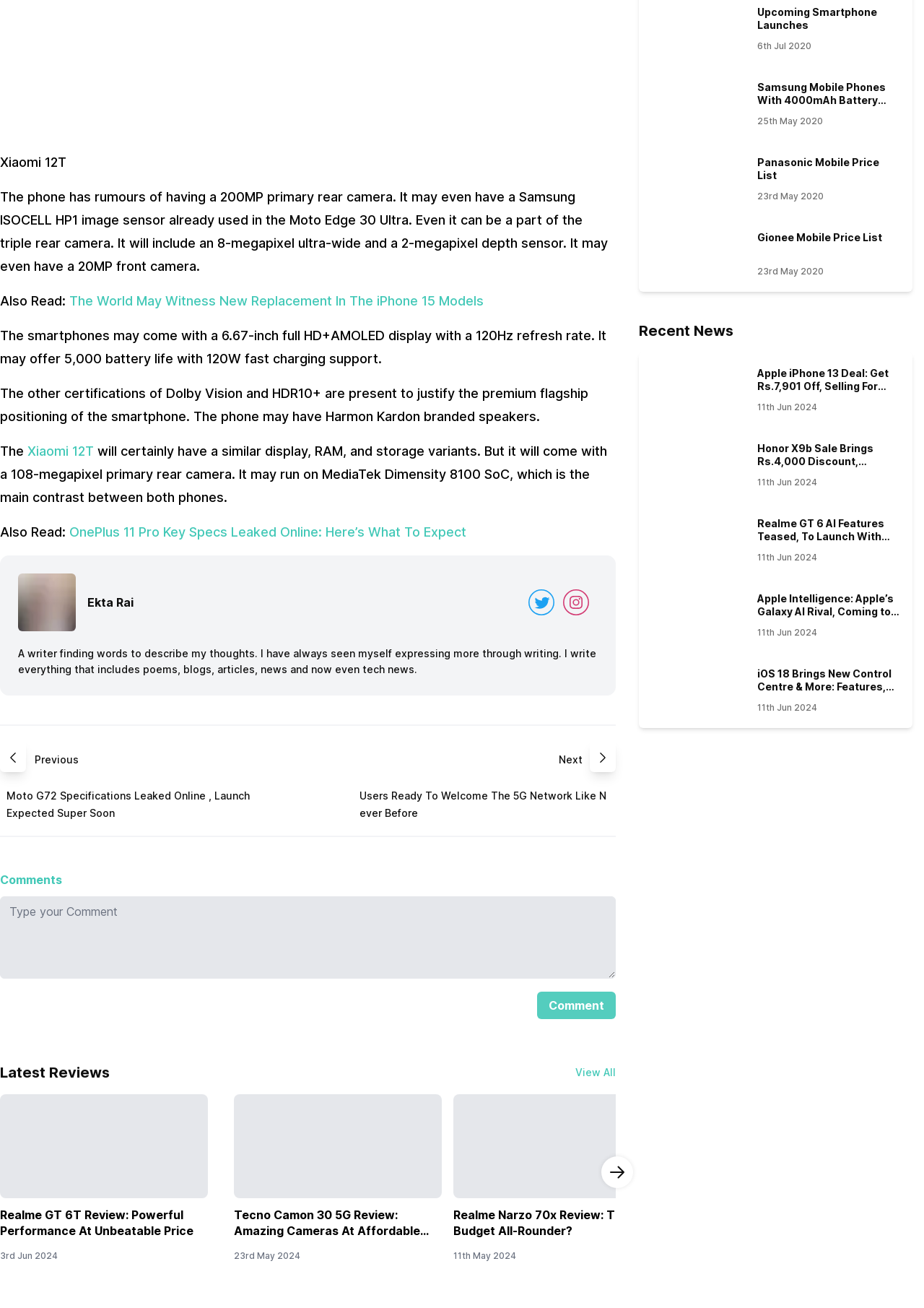What is the name of the phone with a 108-megapixel primary rear camera?
Use the image to answer the question with a single word or phrase.

Xiaomi 12T